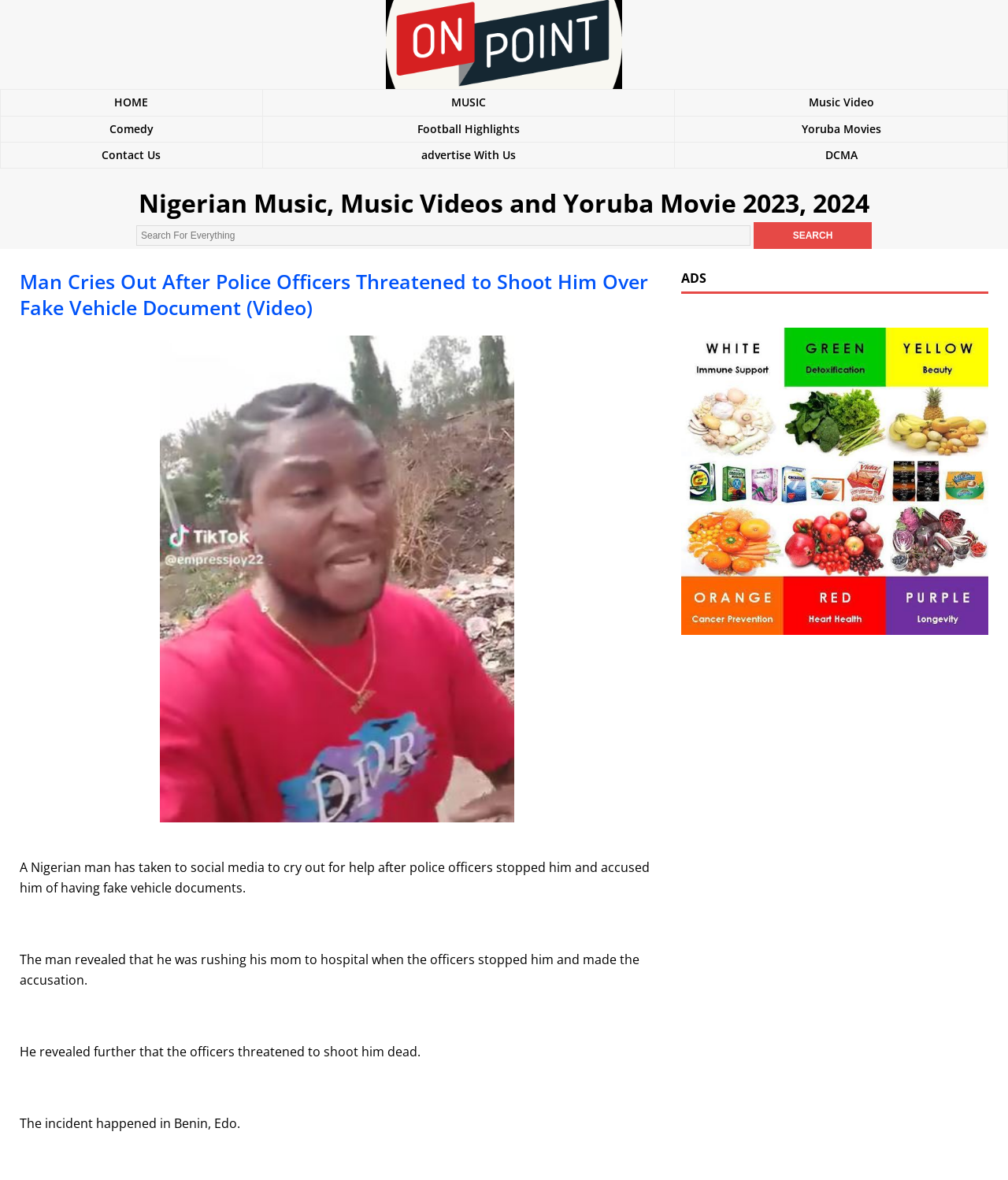Give a one-word or short phrase answer to the question: 
What was the man rushing to do when the police officers stopped him?

Take his mom to hospital